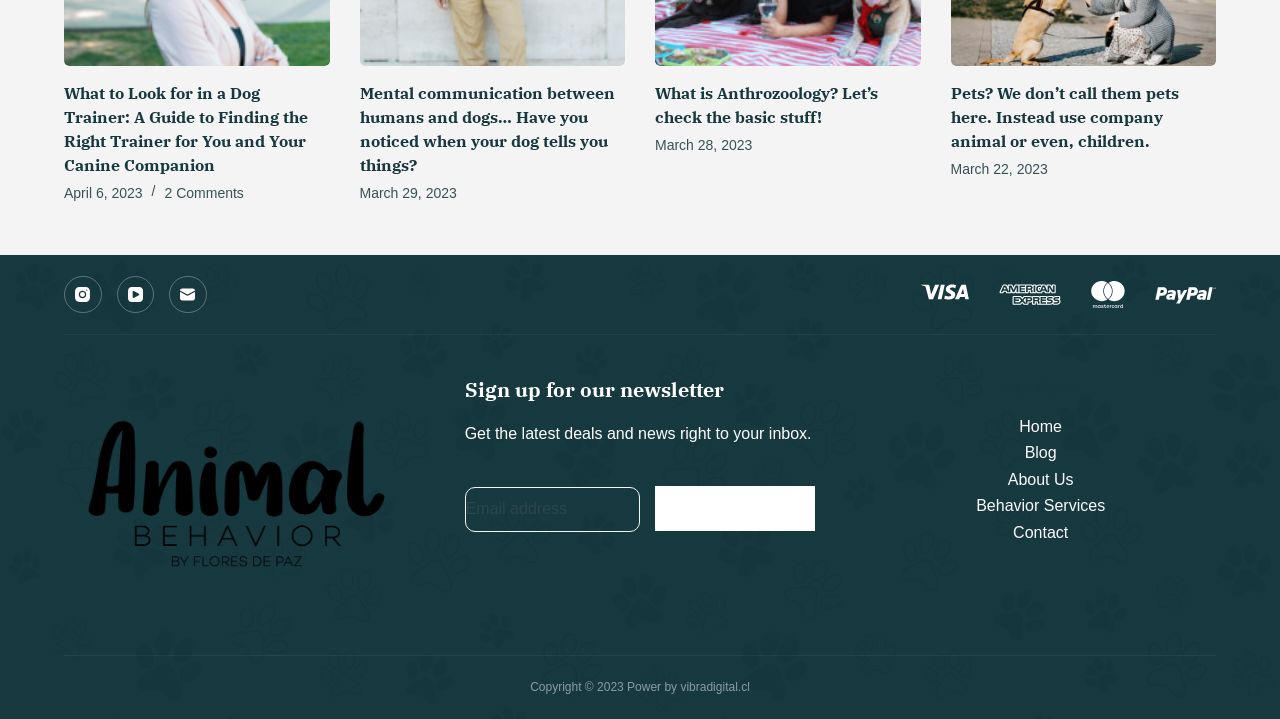What is the purpose of the textbox?
Answer with a single word or phrase, using the screenshot for reference.

To enter email